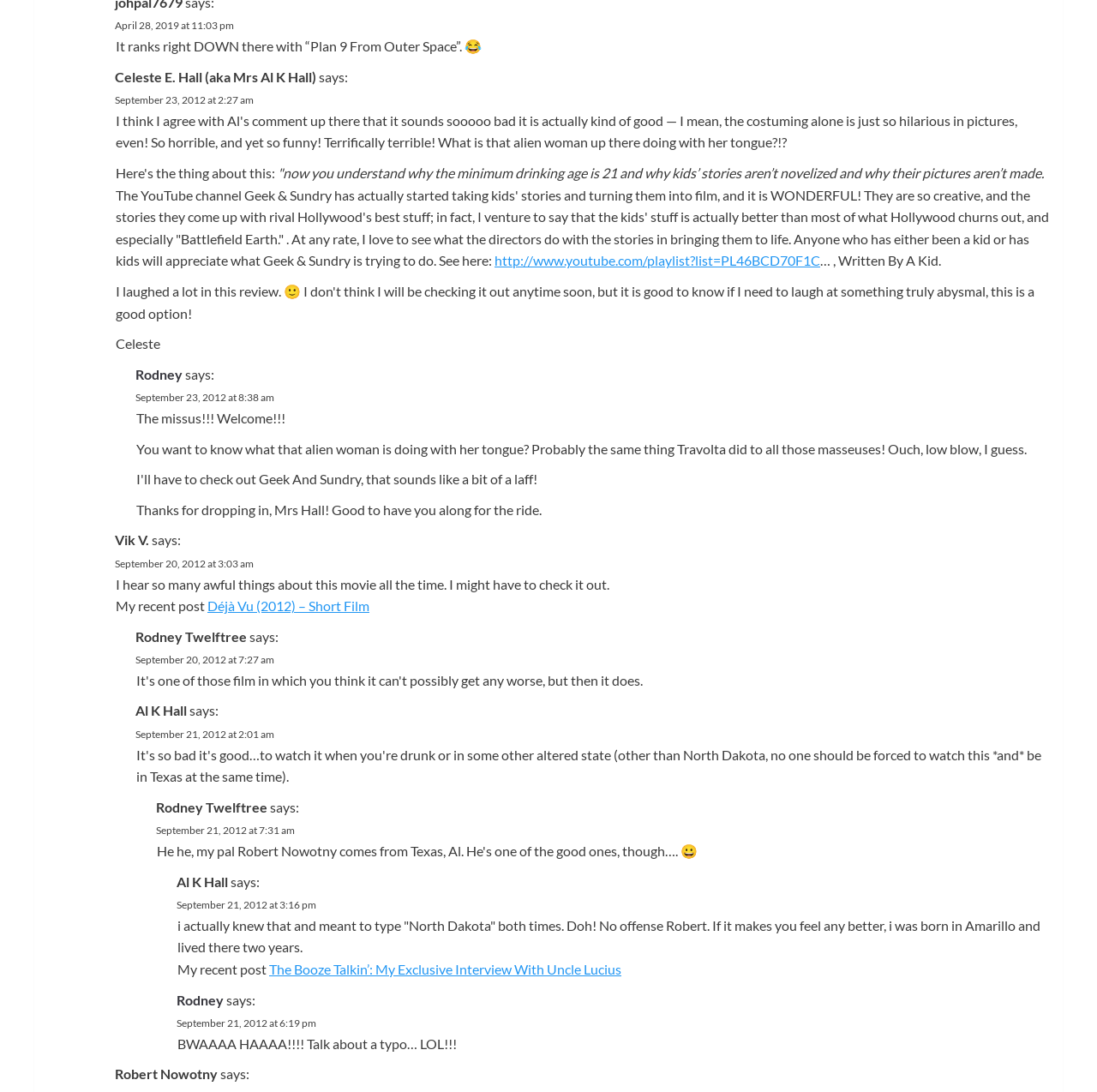Using a single word or phrase, answer the following question: 
What is the YouTube channel mentioned in the webpage?

Geek & Sundry